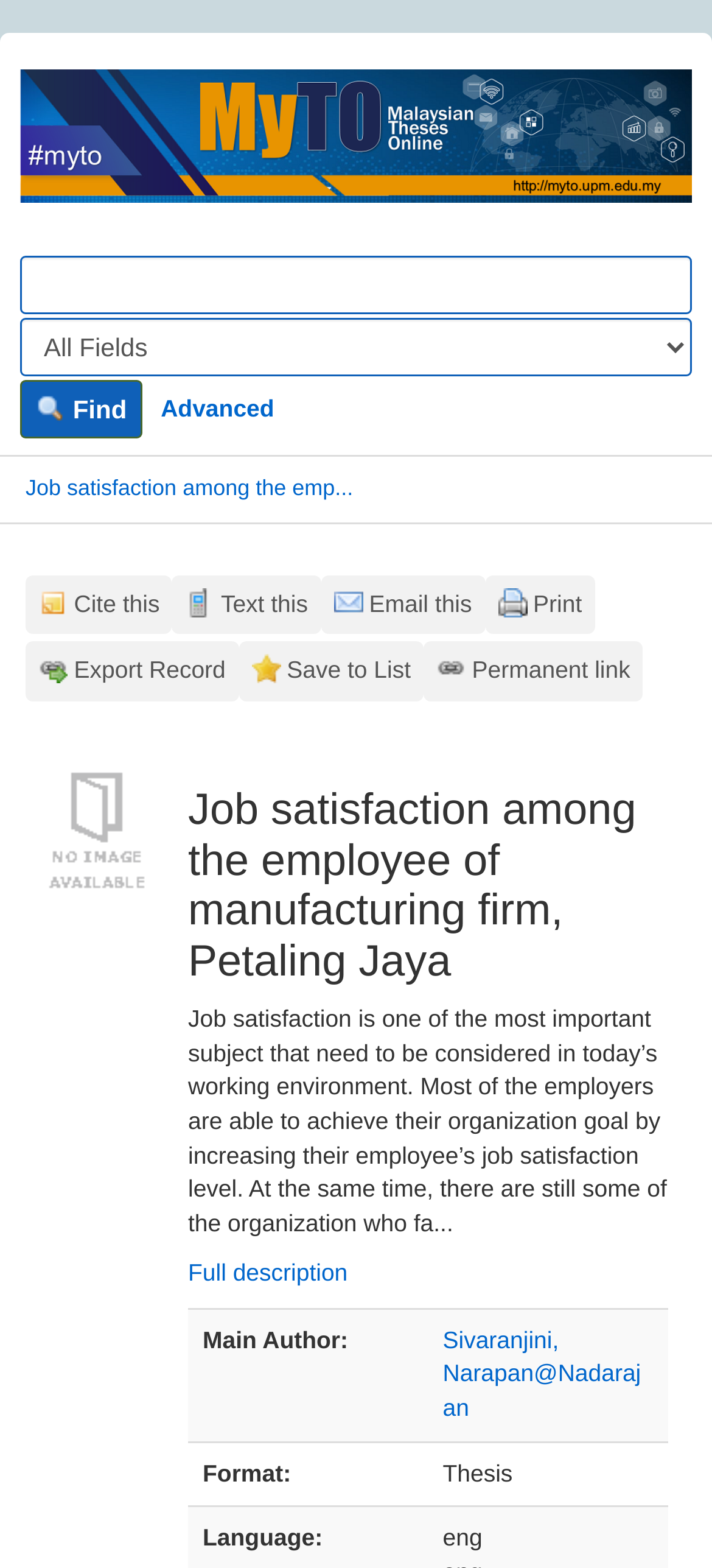Locate the bounding box coordinates of the clickable area to execute the instruction: "Discover For-profit Colleges: Are They Worth It?". Provide the coordinates as four float numbers between 0 and 1, represented as [left, top, right, bottom].

None